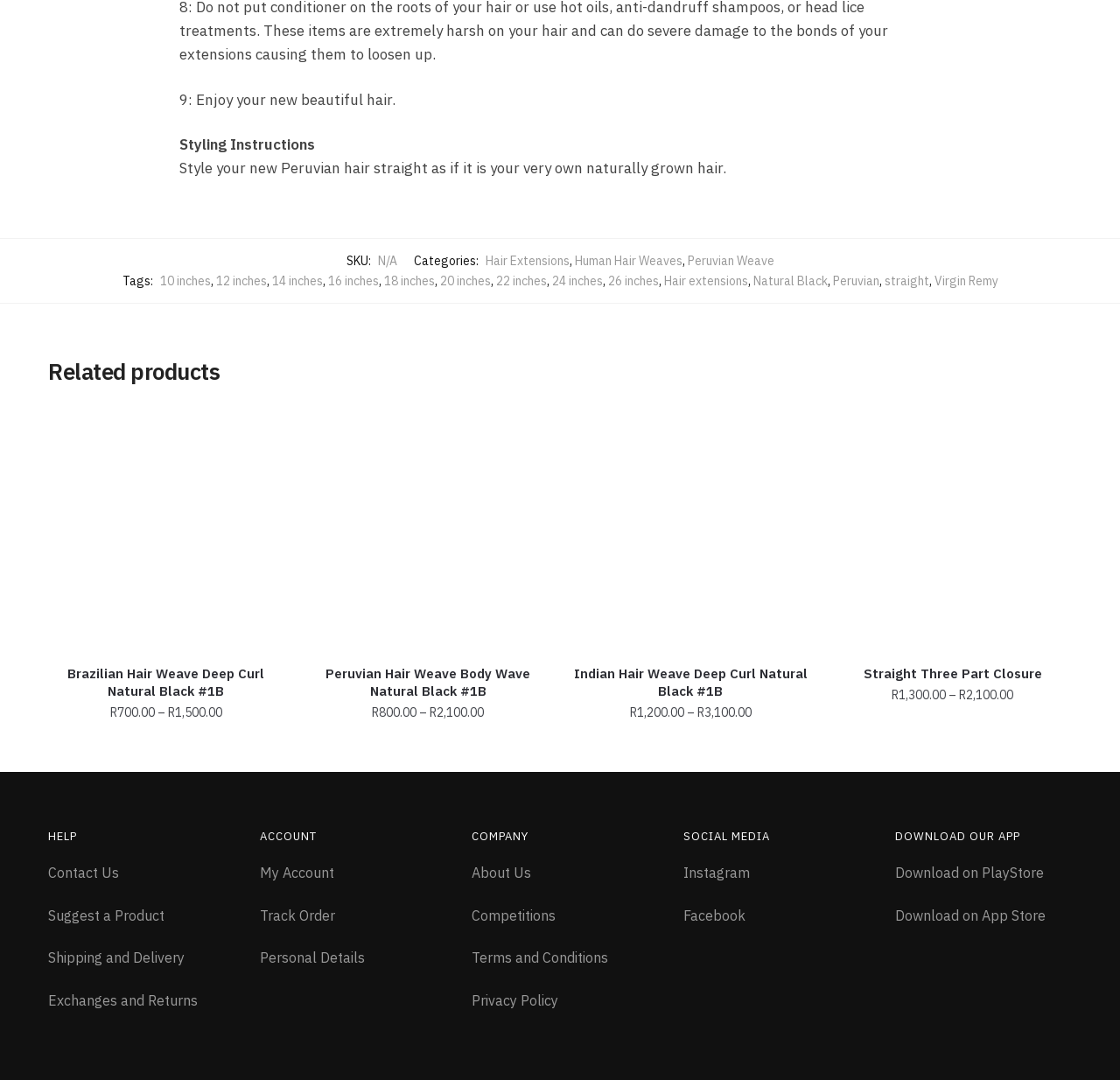Please find the bounding box coordinates of the element that needs to be clicked to perform the following instruction: "Add 'Straight Three Part Closure' to wishlist". The bounding box coordinates should be four float numbers between 0 and 1, represented as [left, top, right, bottom].

[0.745, 0.384, 0.956, 0.409]